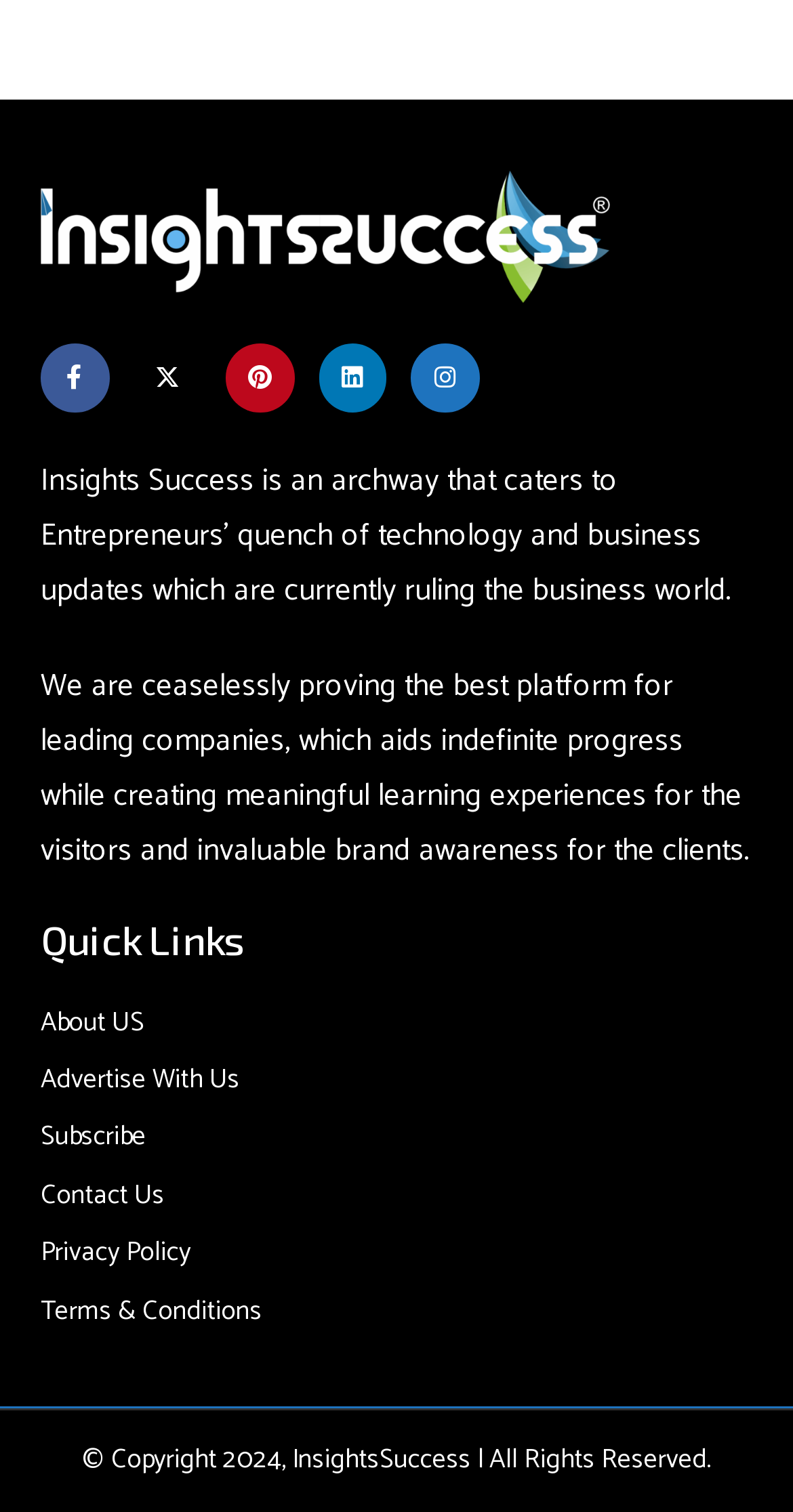Find the bounding box coordinates for the area that should be clicked to accomplish the instruction: "View terms and conditions".

[0.051, 0.852, 0.5, 0.883]